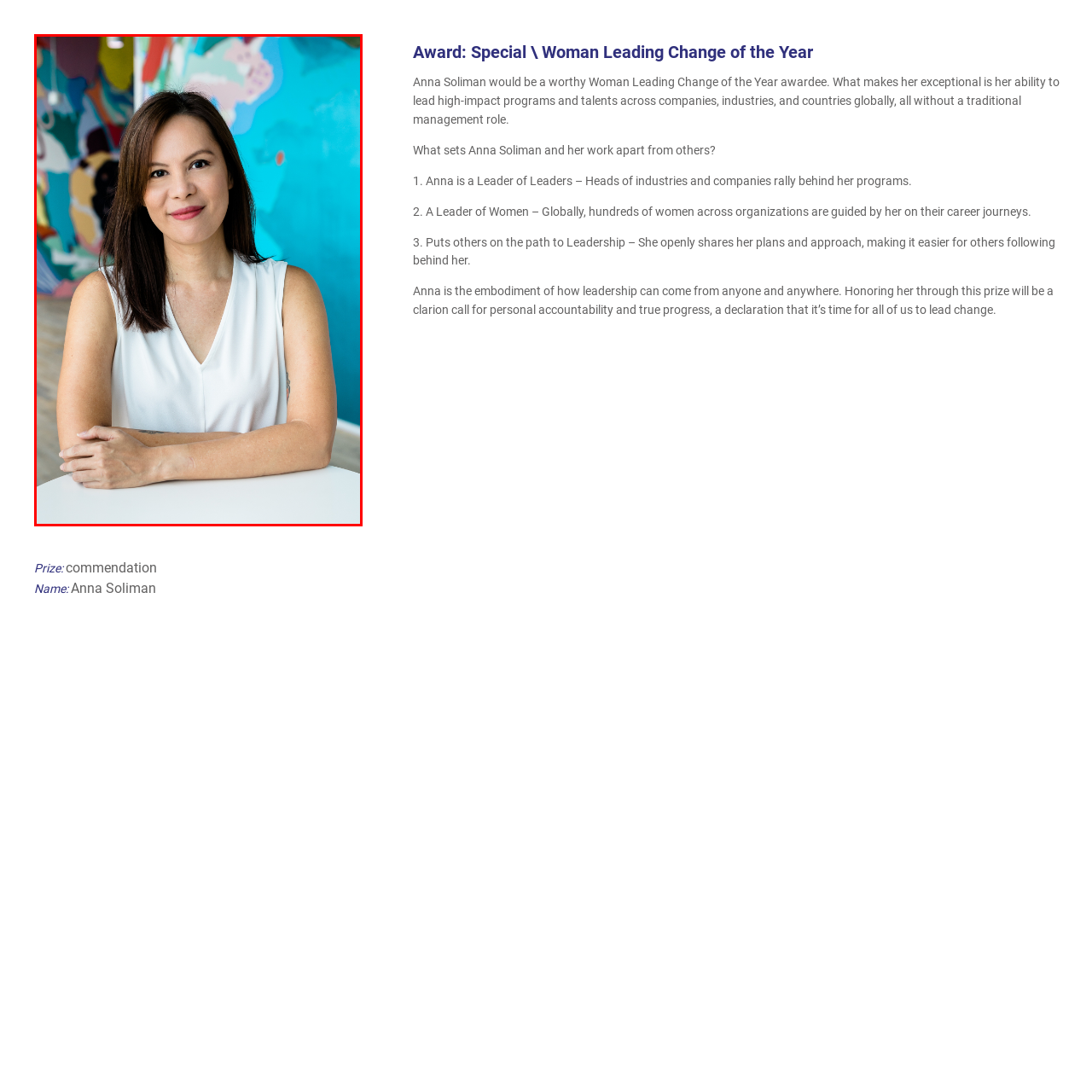Direct your attention to the image marked by the red box and answer the given question using a single word or phrase:
What award did Anna Soliman receive?

Woman Leading Change of the Year